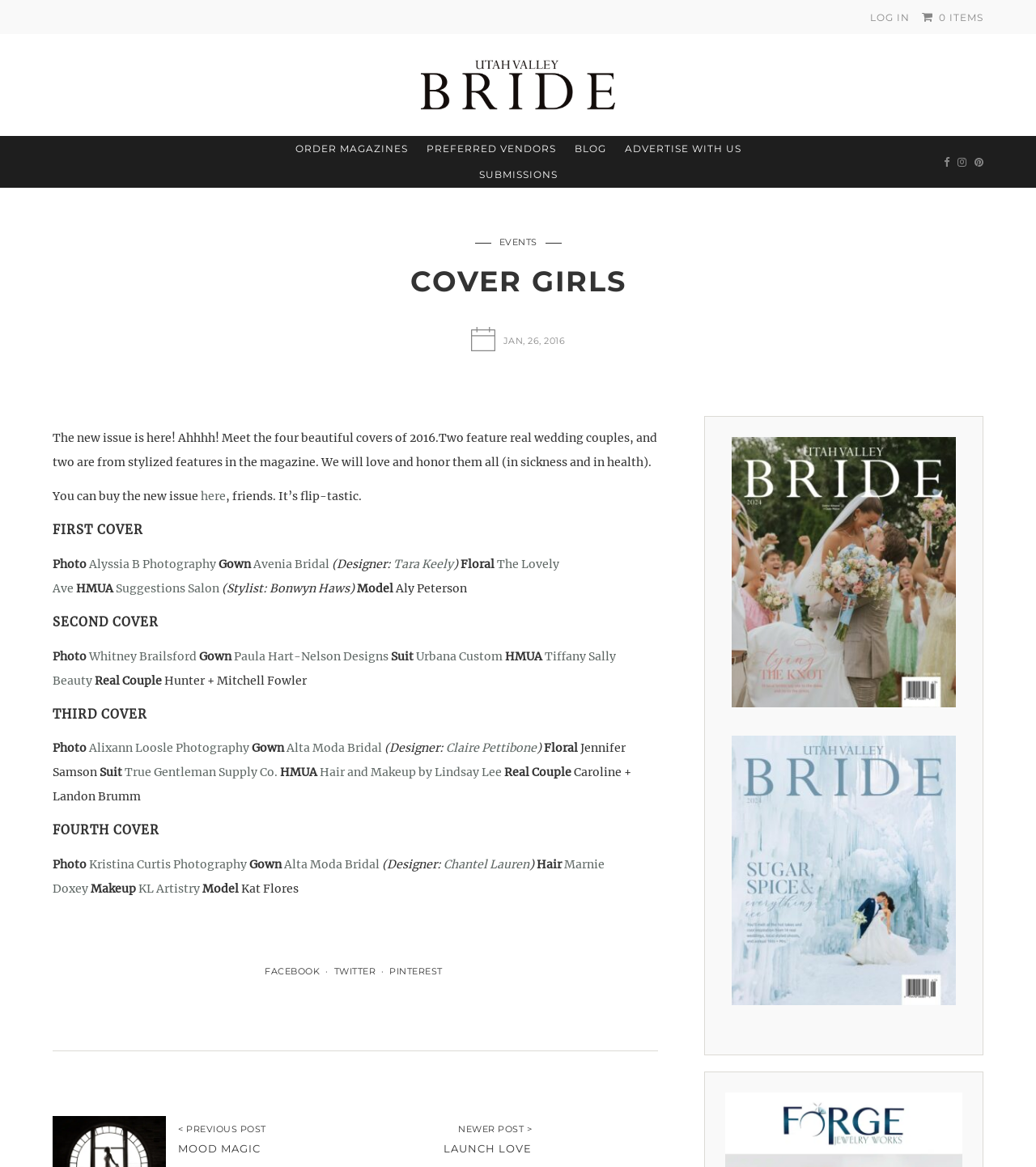What is the name of the designer for the gown in the third cover?
Provide a fully detailed and comprehensive answer to the question.

The designer's name can be found in the static text element with the text '(Designer: ' followed by a link to 'Claire Pettibone'.